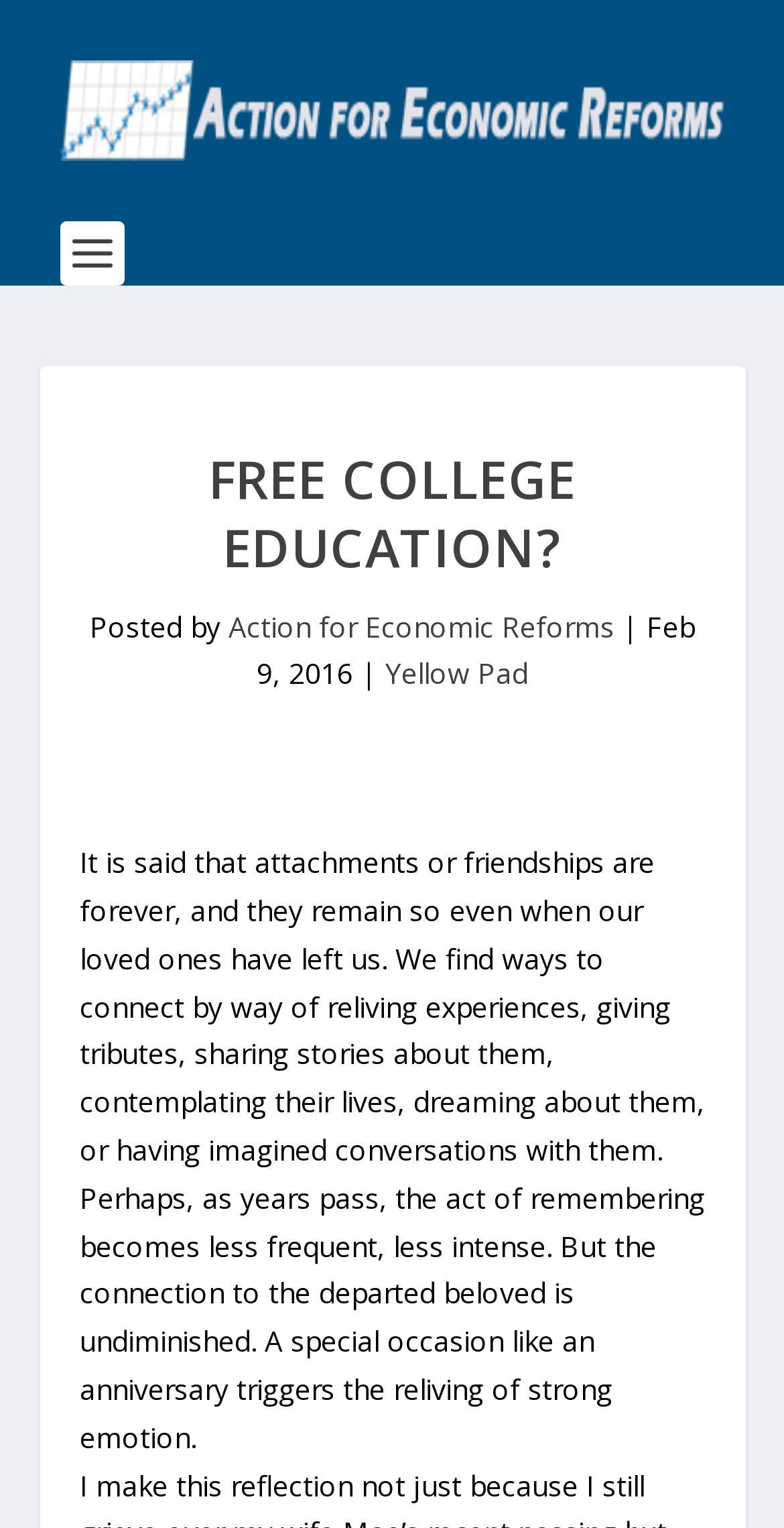What is the topic of the article?
Answer the question with detailed information derived from the image.

The topic of the article can be inferred from the heading 'FREE COLLEGE EDUCATION?' which is a prominent element on the webpage.